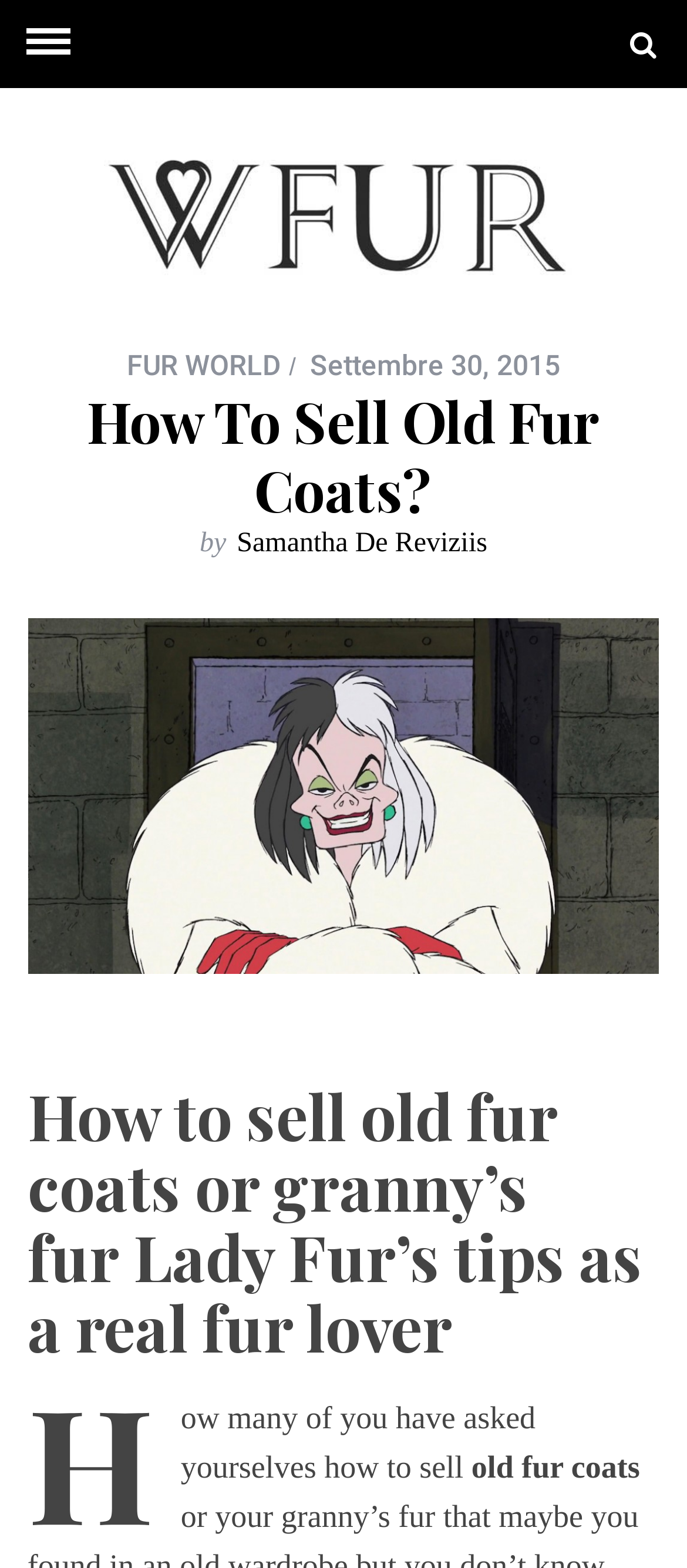Carefully observe the image and respond to the question with a detailed answer:
Who wrote the article 'How To Sell Old Fur Coats?'

The author of the article can be found below the heading 'How To Sell Old Fur Coats?' where it says 'by Samantha De Reviziis'.